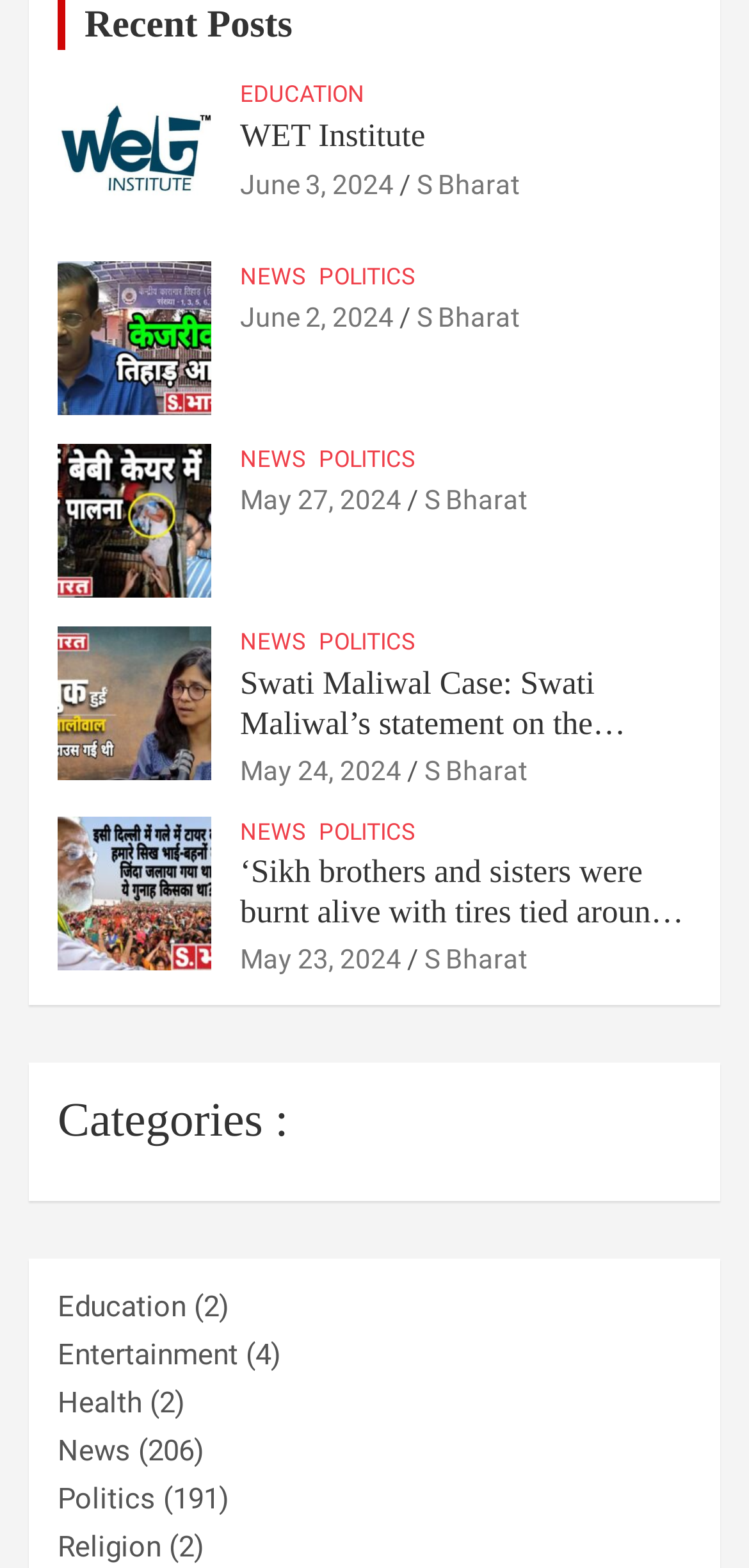Point out the bounding box coordinates of the section to click in order to follow this instruction: "Explore 'Politics'".

[0.426, 0.52, 0.554, 0.541]